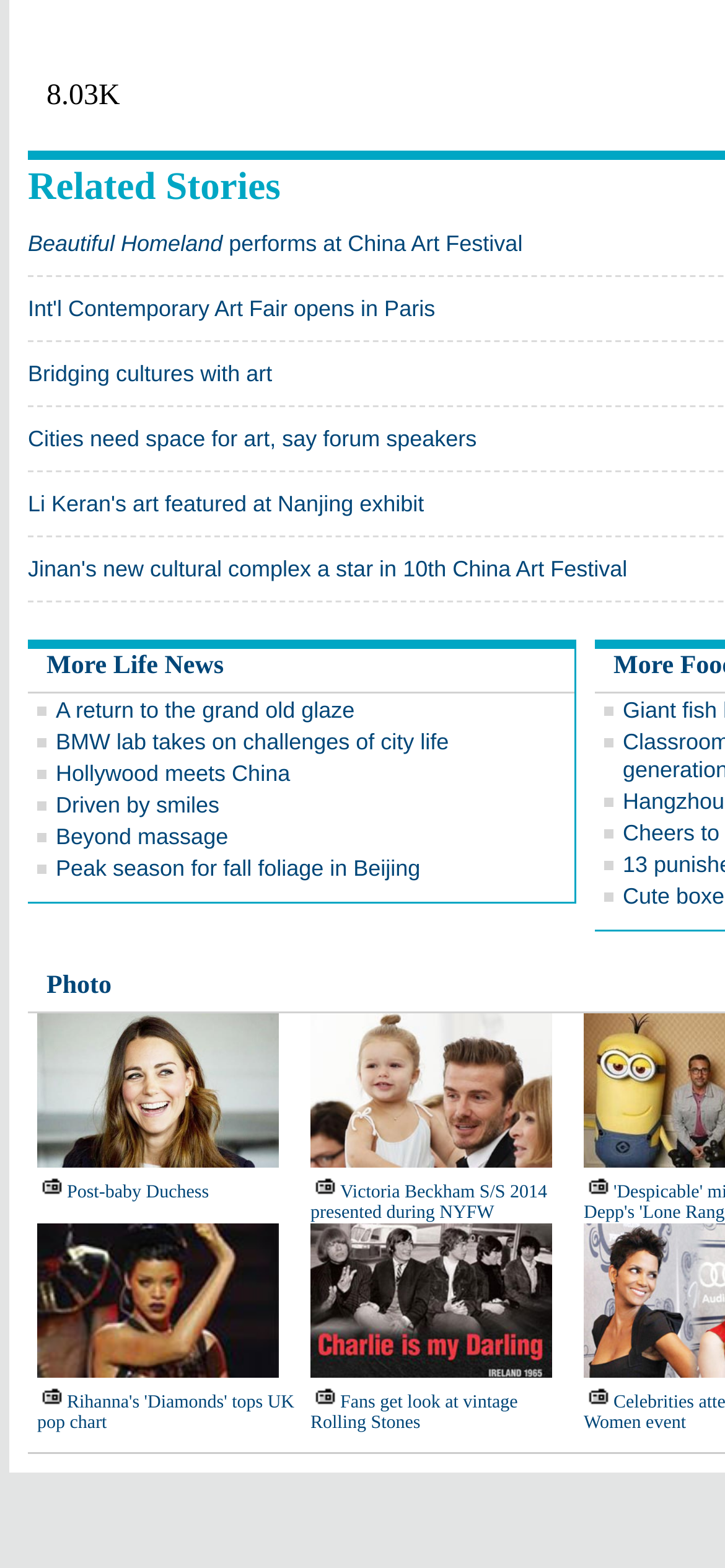What is the topic of the first link?
Please respond to the question with a detailed and informative answer.

The first link on the webpage is about Beautiful Homeland performing at China Art Festival, which suggests that the topic is related to art and culture.